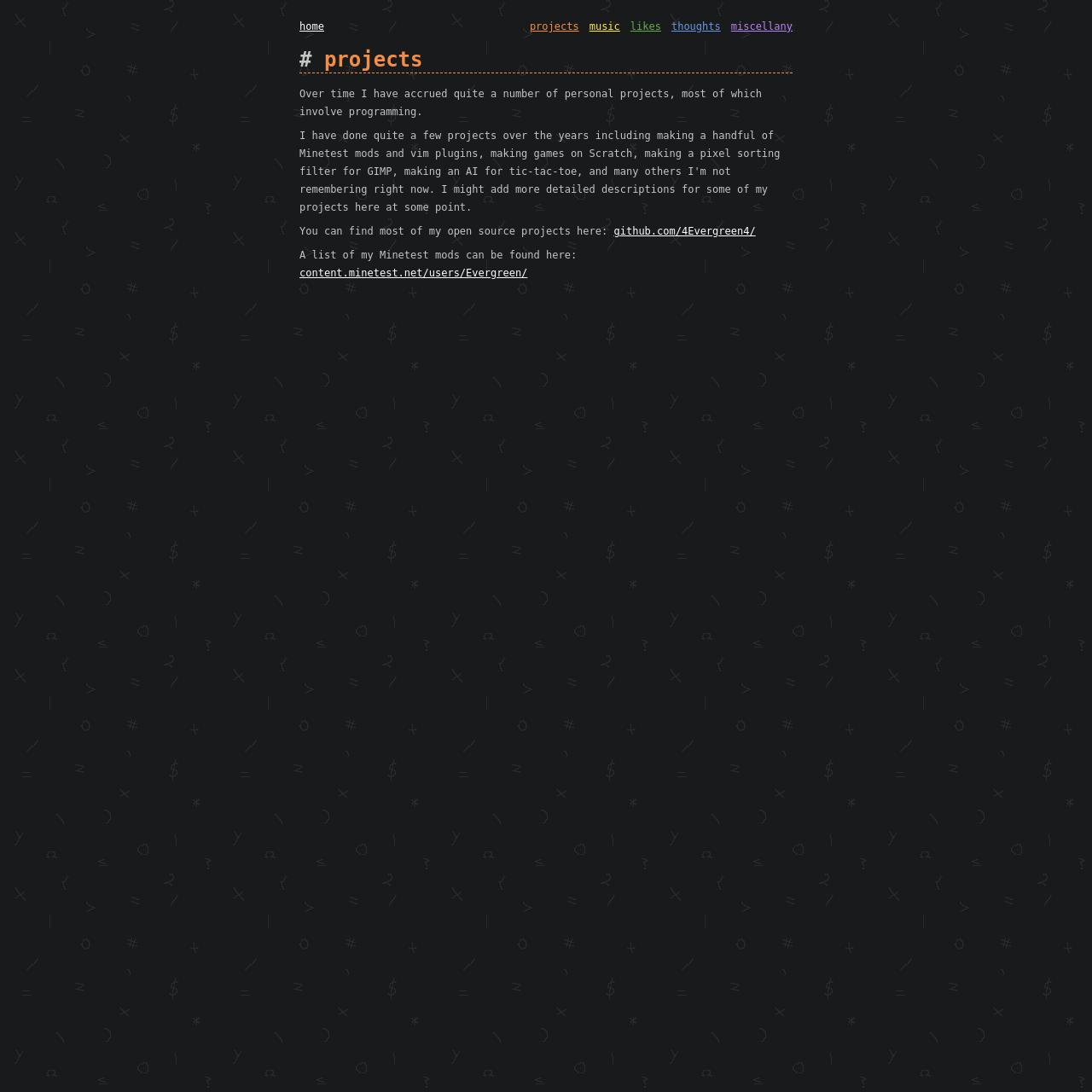Use a single word or phrase to respond to the question:
What is the name of the game related to Minetest mods?

Minetest